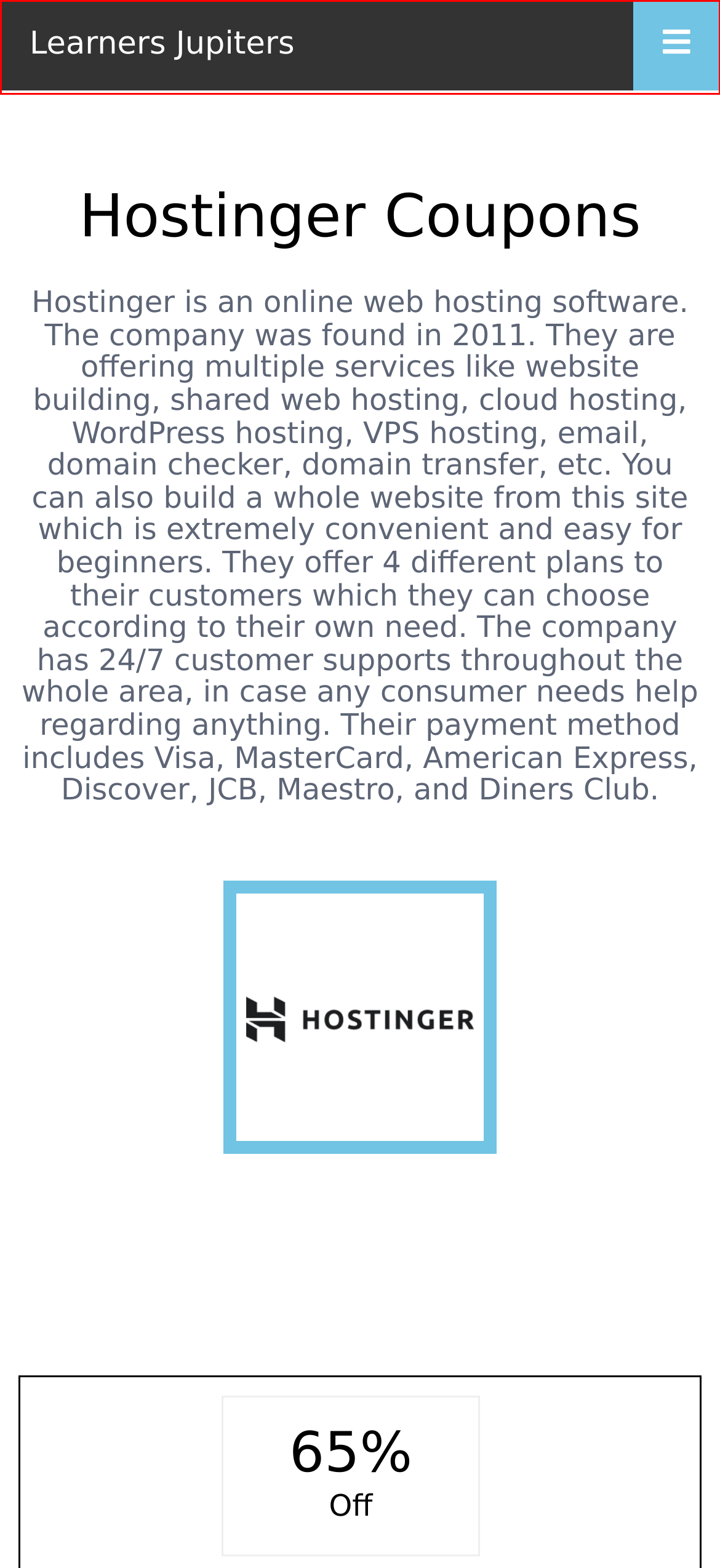You are given a screenshot of a webpage with a red rectangle bounding box. Choose the best webpage description that matches the new webpage after clicking the element in the bounding box. Here are the candidates:
A. blueticks Coupon, Promo Code 50% Discounts for 2021
B. 40% Off Firstbase coupon and promo code
C. Hidden24 Coupon, Promo Code 50% Discounts for 2021
D. 25% off BigRock India Coupon & Promo Code for 2021
E. Learners Jupiters
F. Fozzy Coupon, Promo Code 10% Discounts for 2021
G. GlowHost.com Coupon, Promo Code 50% Discounts for 2021
H. Fasthosts Coupon, Promo Code 50% Discounts for 2021

E